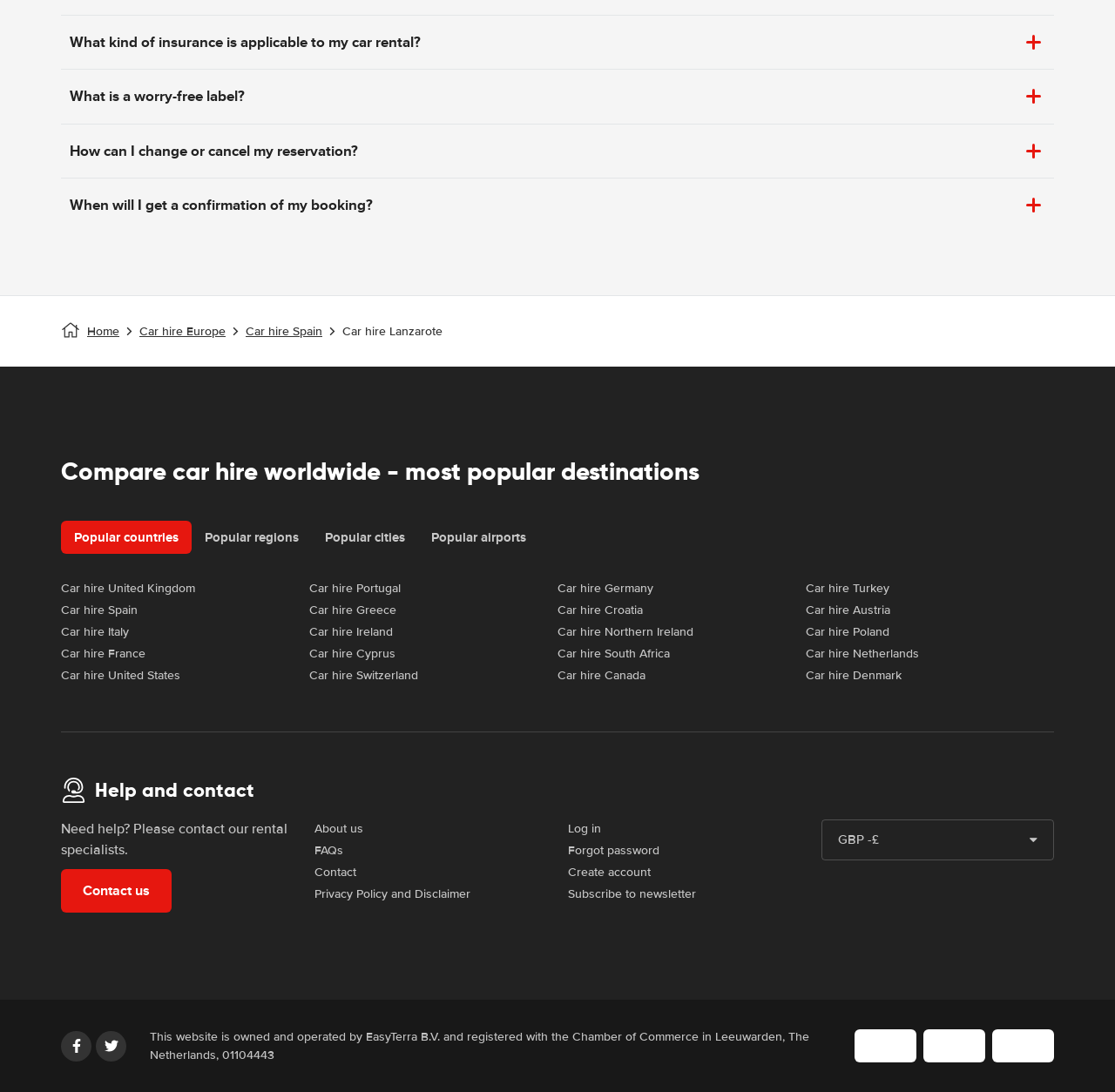Reply to the question with a single word or phrase:
What is the main topic of this webpage?

Car hire